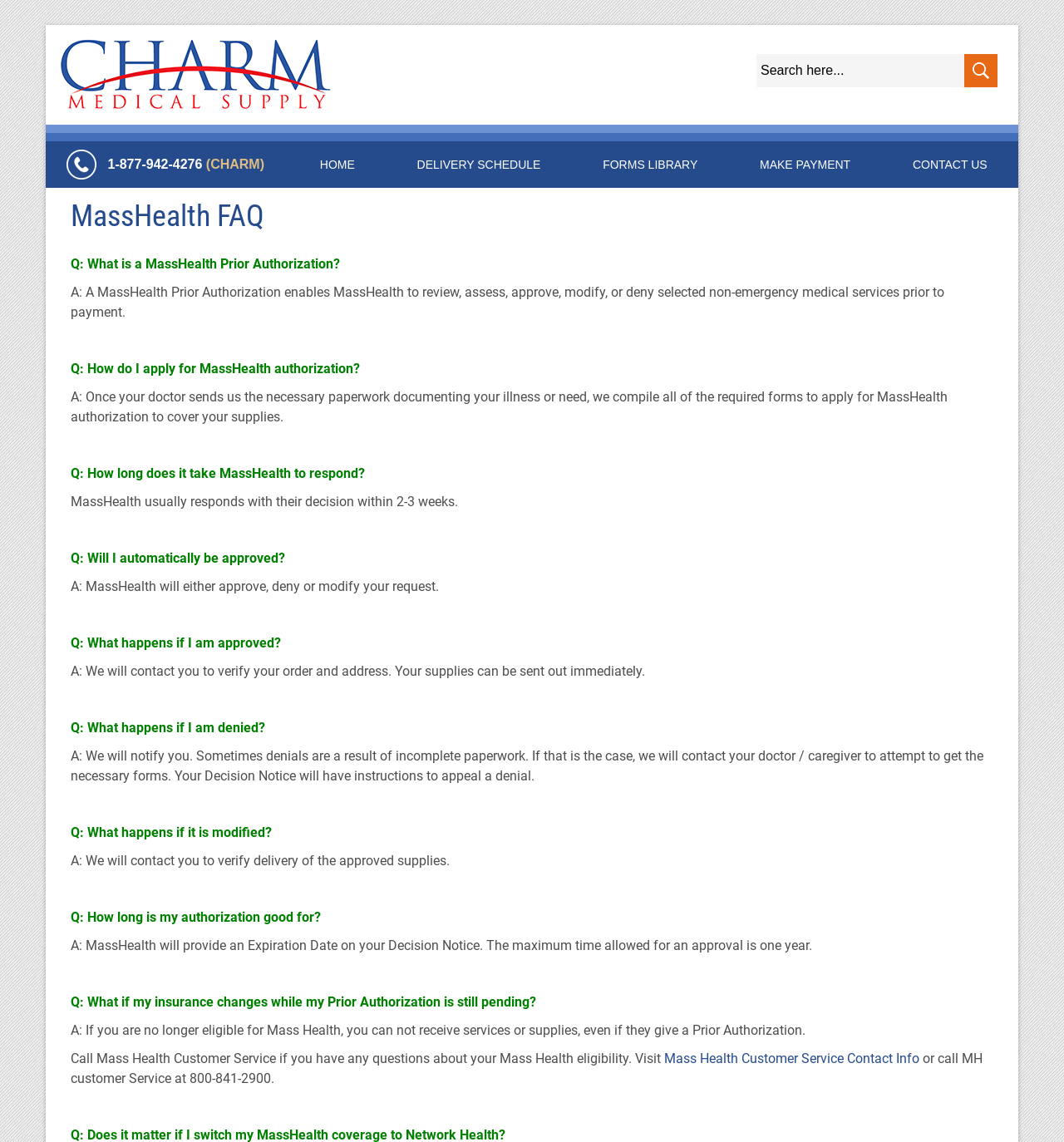Identify the bounding box coordinates of the region that should be clicked to execute the following instruction: "Contact us".

[0.829, 0.13, 0.957, 0.159]